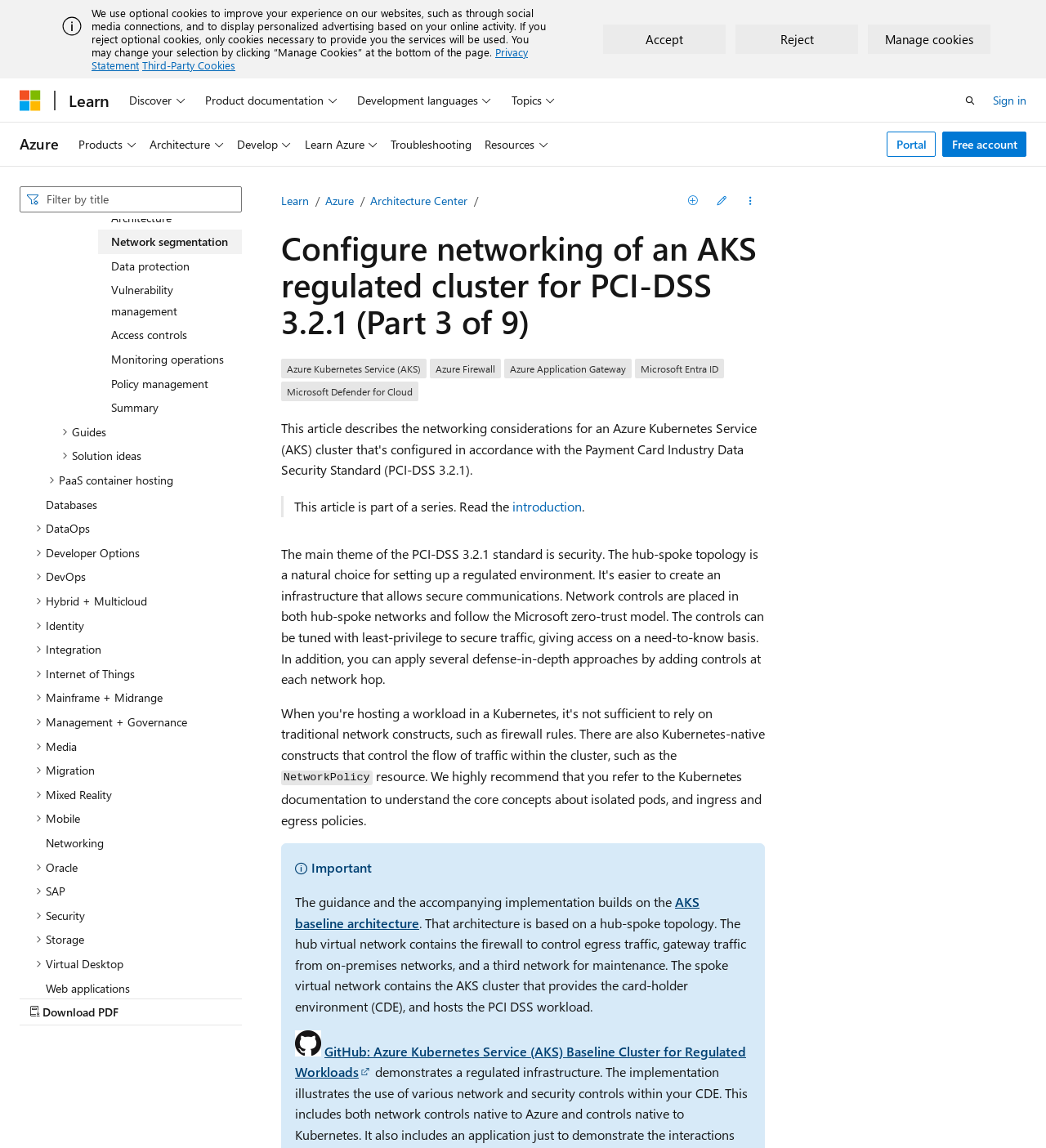Can you find the bounding box coordinates for the element that needs to be clicked to execute this instruction: "Go to Azure"? The coordinates should be given as four float numbers between 0 and 1, i.e., [left, top, right, bottom].

[0.019, 0.112, 0.056, 0.139]